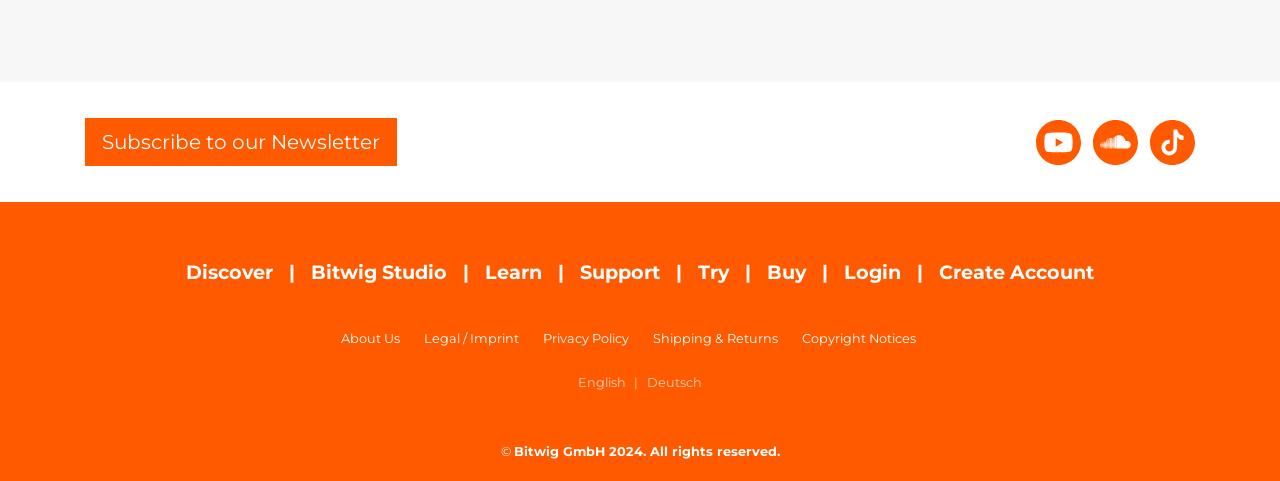How many language options are available?
Based on the screenshot, answer the question with a single word or phrase.

2